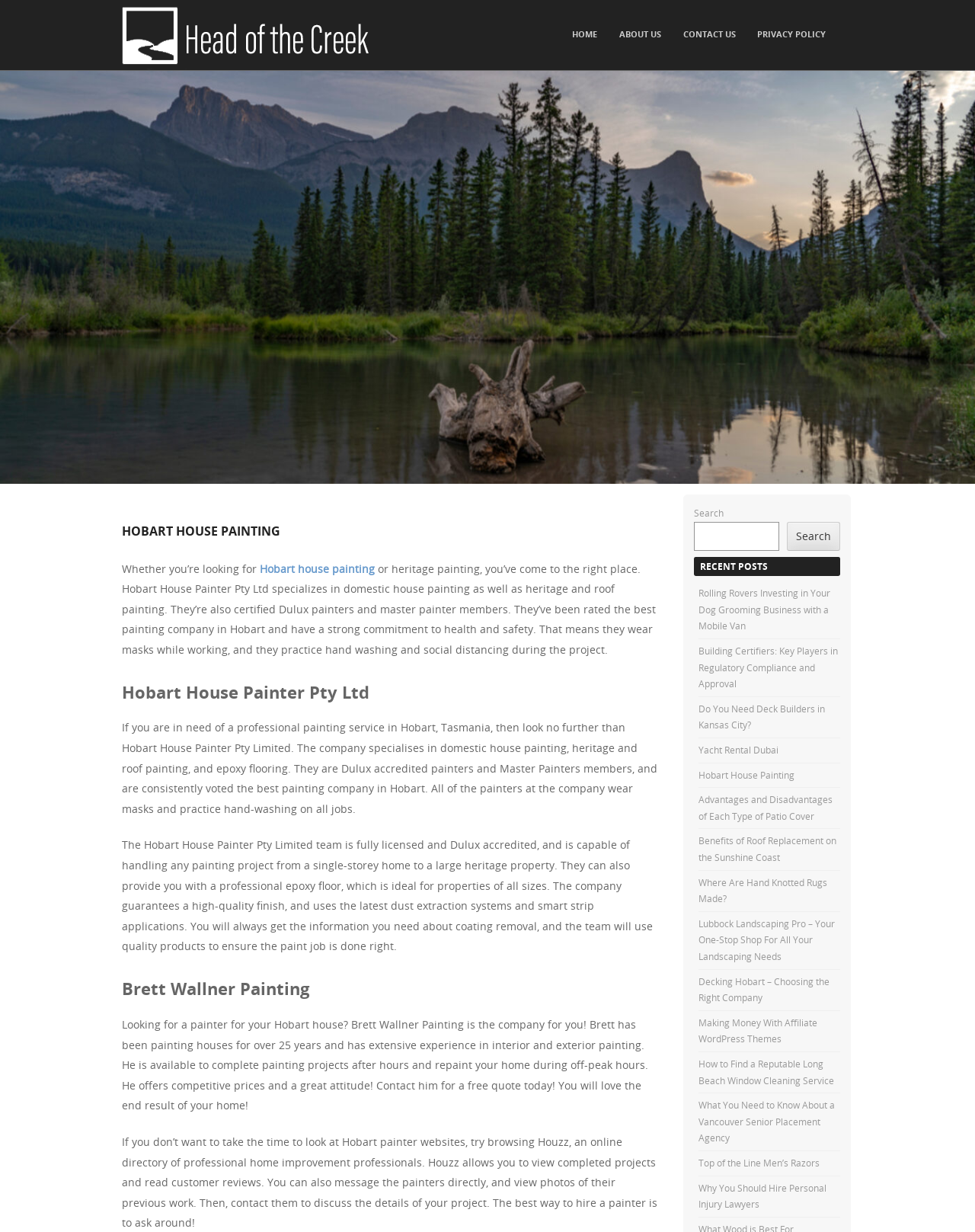Identify the bounding box coordinates of the section that should be clicked to achieve the task described: "View the 'RECENT POSTS'".

[0.712, 0.452, 0.862, 0.468]